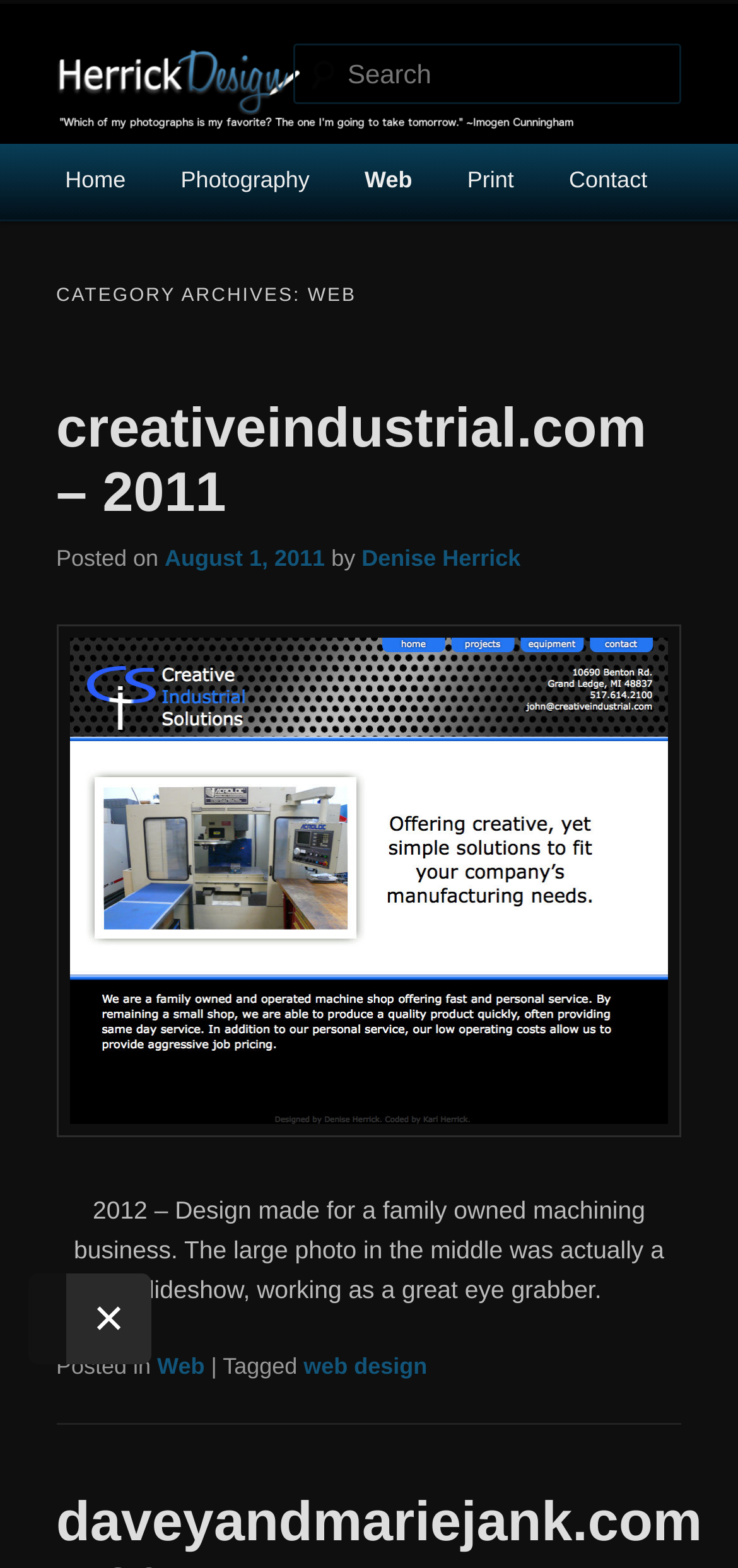Look at the image and answer the question in detail:
Who is the author of the post 'creativeindustrial.com – 2011'?

The author of the post 'creativeindustrial.com – 2011' is 'Denise Herrick' which is mentioned in the article section of the webpage.